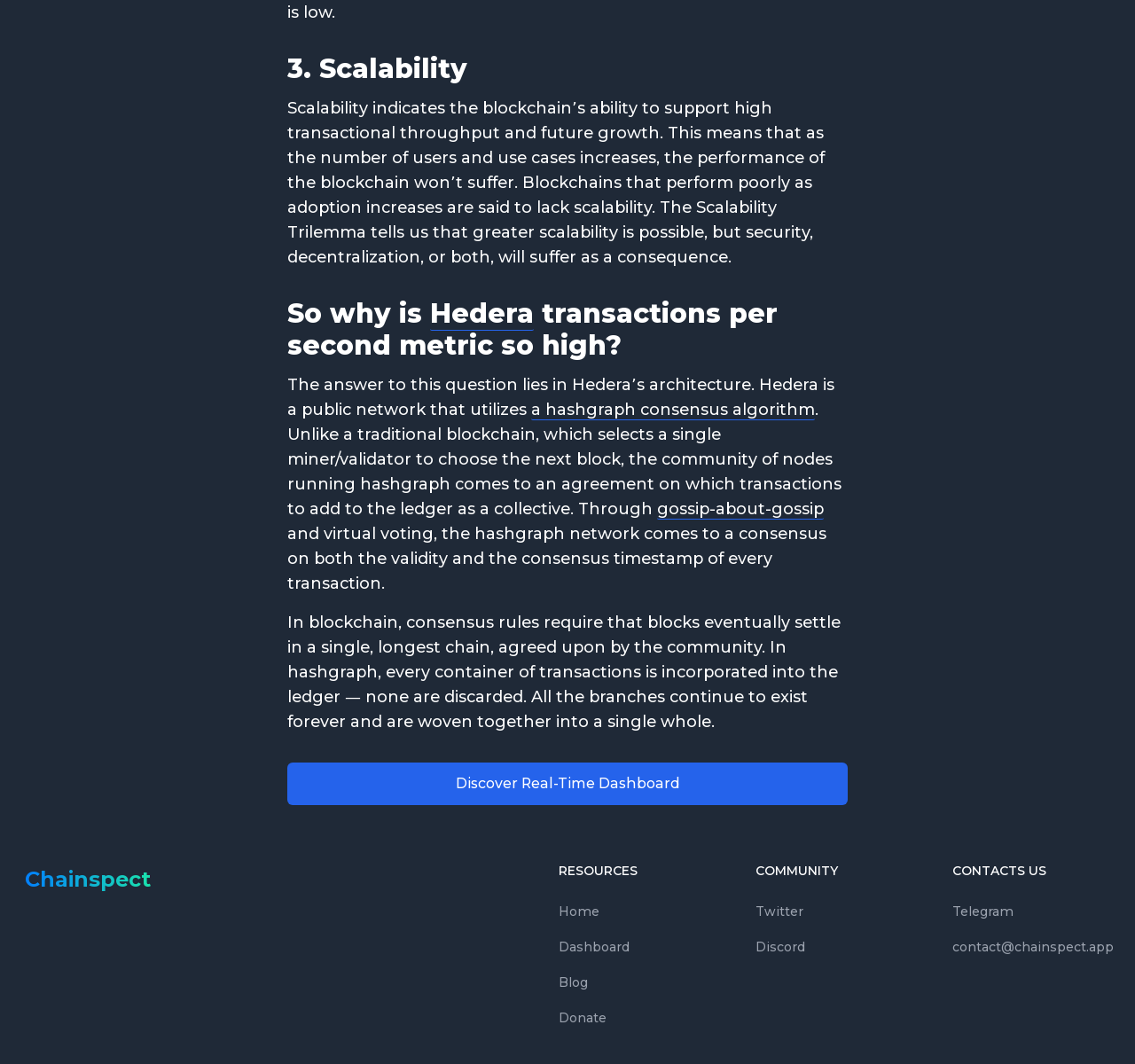Could you locate the bounding box coordinates for the section that should be clicked to accomplish this task: "Learn about 'gossip-about-gossip'".

[0.579, 0.469, 0.726, 0.488]